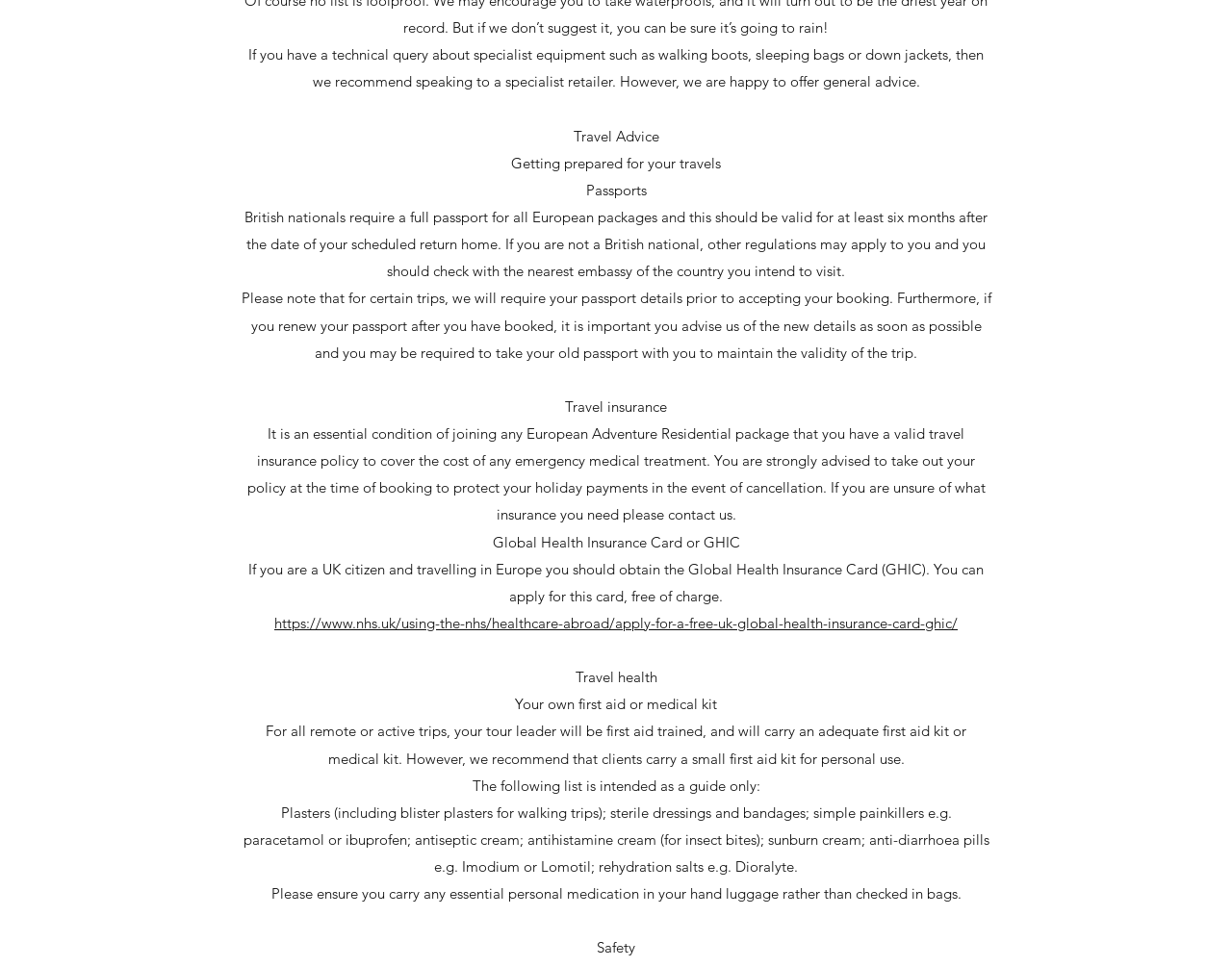What type of passport do British nationals require?
Using the information presented in the image, please offer a detailed response to the question.

According to the webpage, British nationals require a full passport for all European packages, and it should be valid for at least six months after the date of scheduled return home.